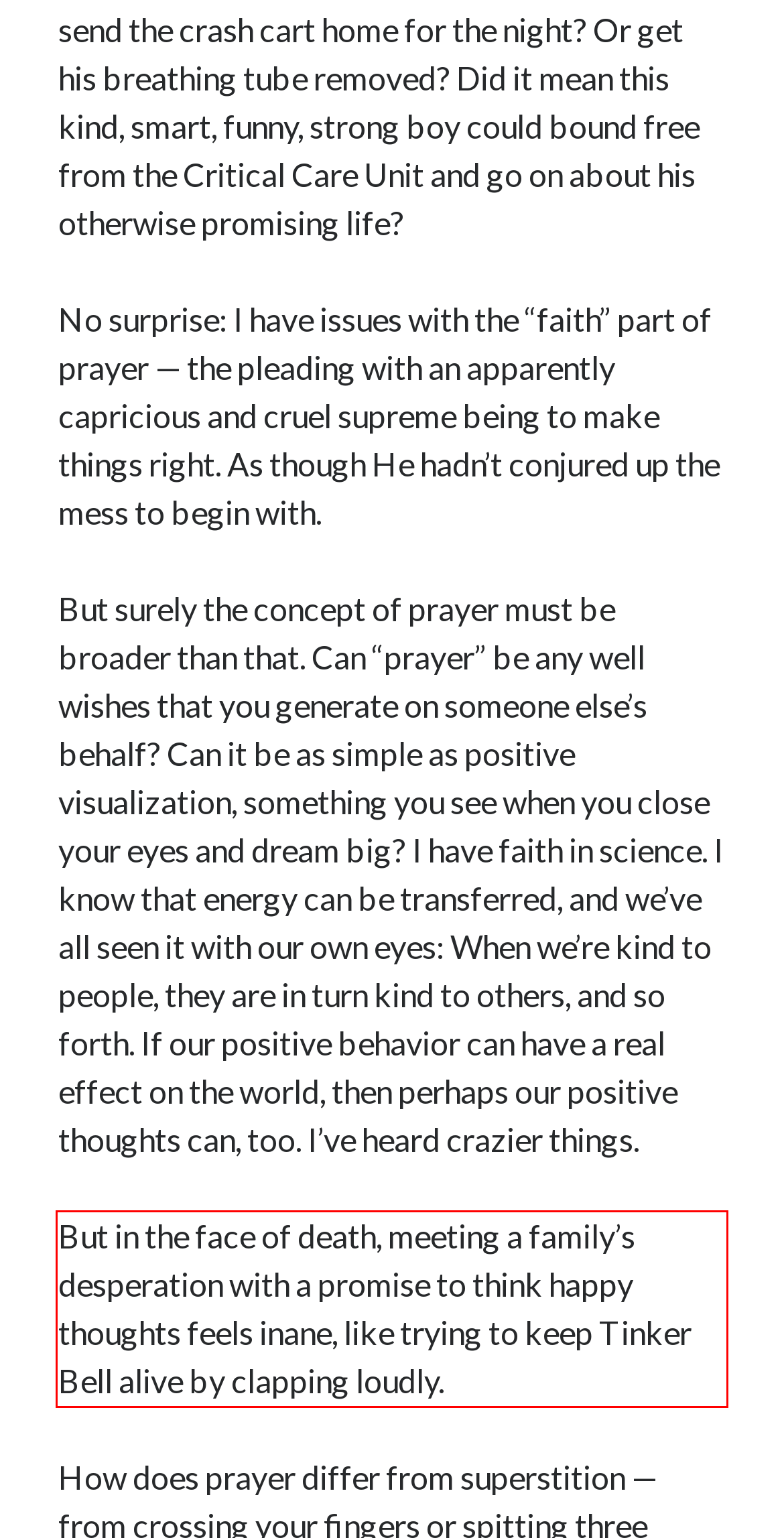You are given a screenshot with a red rectangle. Identify and extract the text within this red bounding box using OCR.

But in the face of death, meeting a family’s desperation with a promise to think happy thoughts feels inane, like trying to keep Tinker Bell alive by clapping loudly.